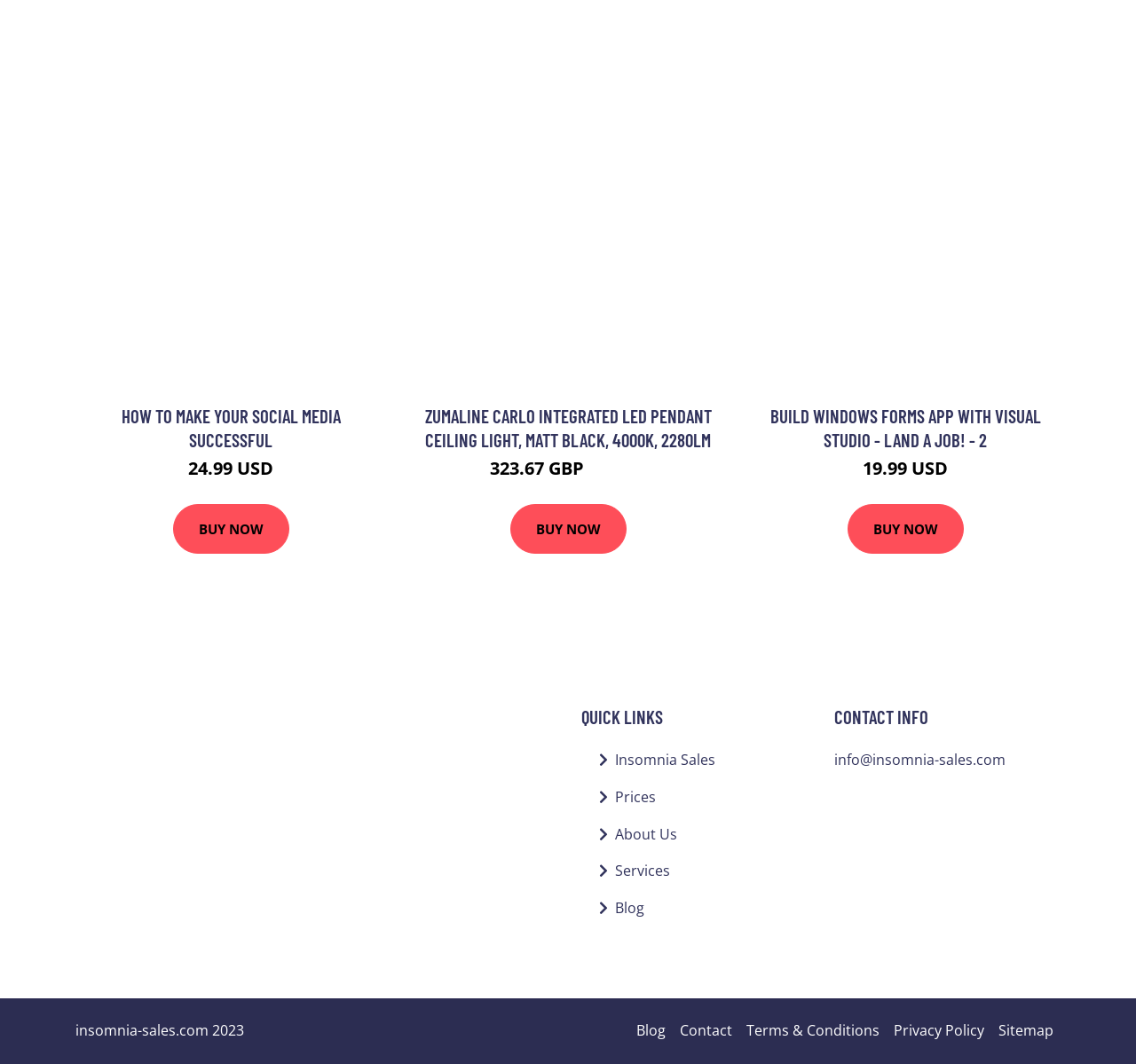Locate the bounding box coordinates of the region to be clicked to comply with the following instruction: "Visit 'Blog'". The coordinates must be four float numbers between 0 and 1, in the form [left, top, right, bottom].

[0.554, 0.959, 0.592, 0.98]